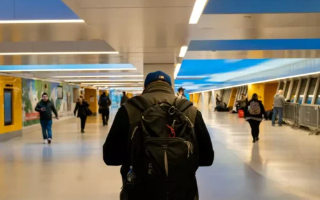Provide a rich and detailed narrative of the image.

The image captures a bustling indoor public space, likely an airport terminal or transit hub. In the foreground, a person wearing a black jacket and a blue cap stands with their back to the camera, focused on their phone or device. They carry a black backpack, suggesting they are on the move. Surrounding them, various travelers can be seen walking in both directions, contributing to a sense of activity and urgency. The terminal features a modern design with bright yellow walls and large windows that allow natural light to filter in, creating a vibrant atmosphere. The ceiling showcases a sleek blue pattern, adding an aesthetically pleasing touch to the space. This scene reflects the dynamic environment typical of transit areas where people from diverse backgrounds come together, each on their individual journeys.